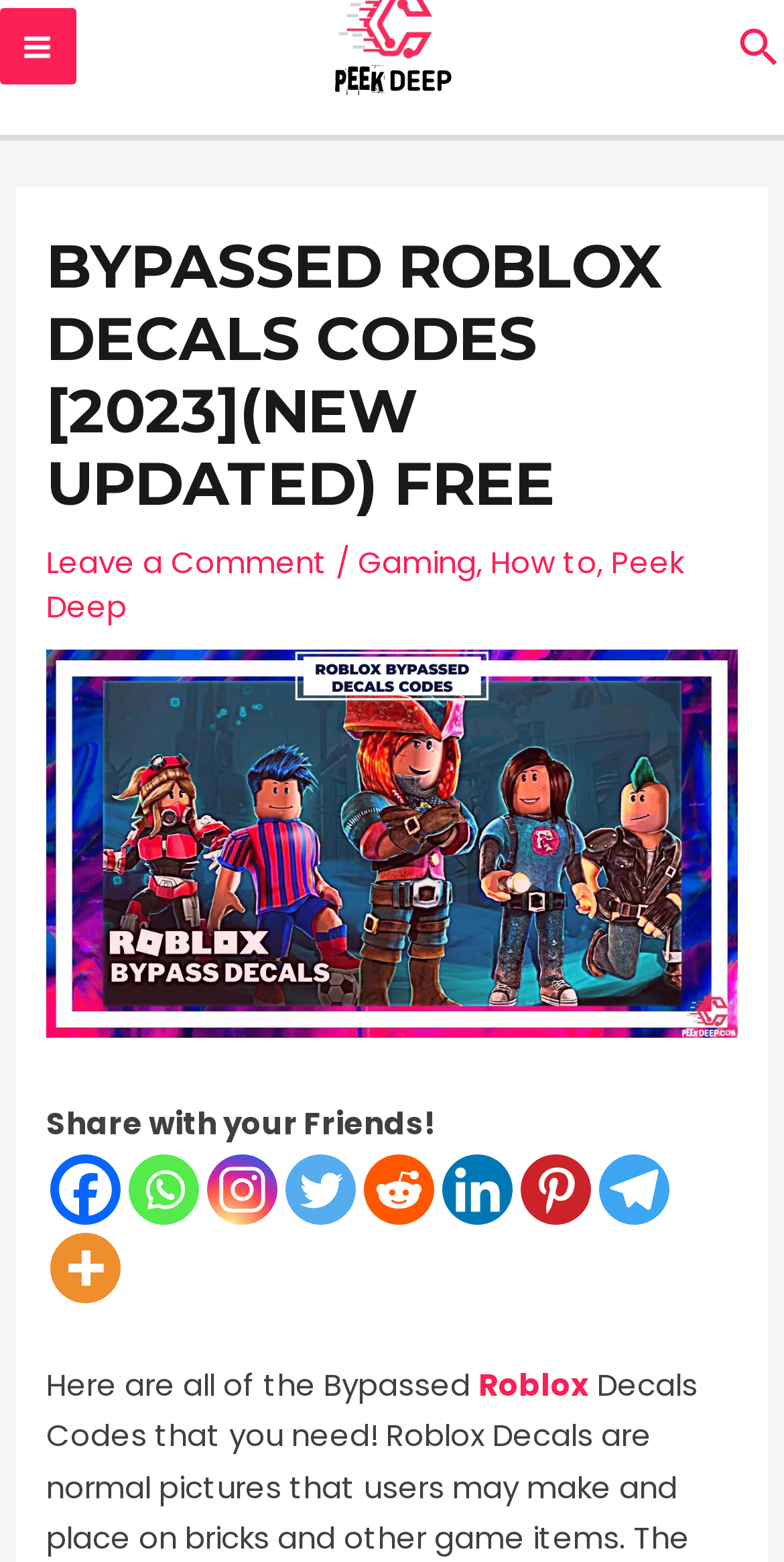Identify the bounding box coordinates of the area that should be clicked in order to complete the given instruction: "Share on Facebook". The bounding box coordinates should be four float numbers between 0 and 1, i.e., [left, top, right, bottom].

[0.064, 0.74, 0.154, 0.785]